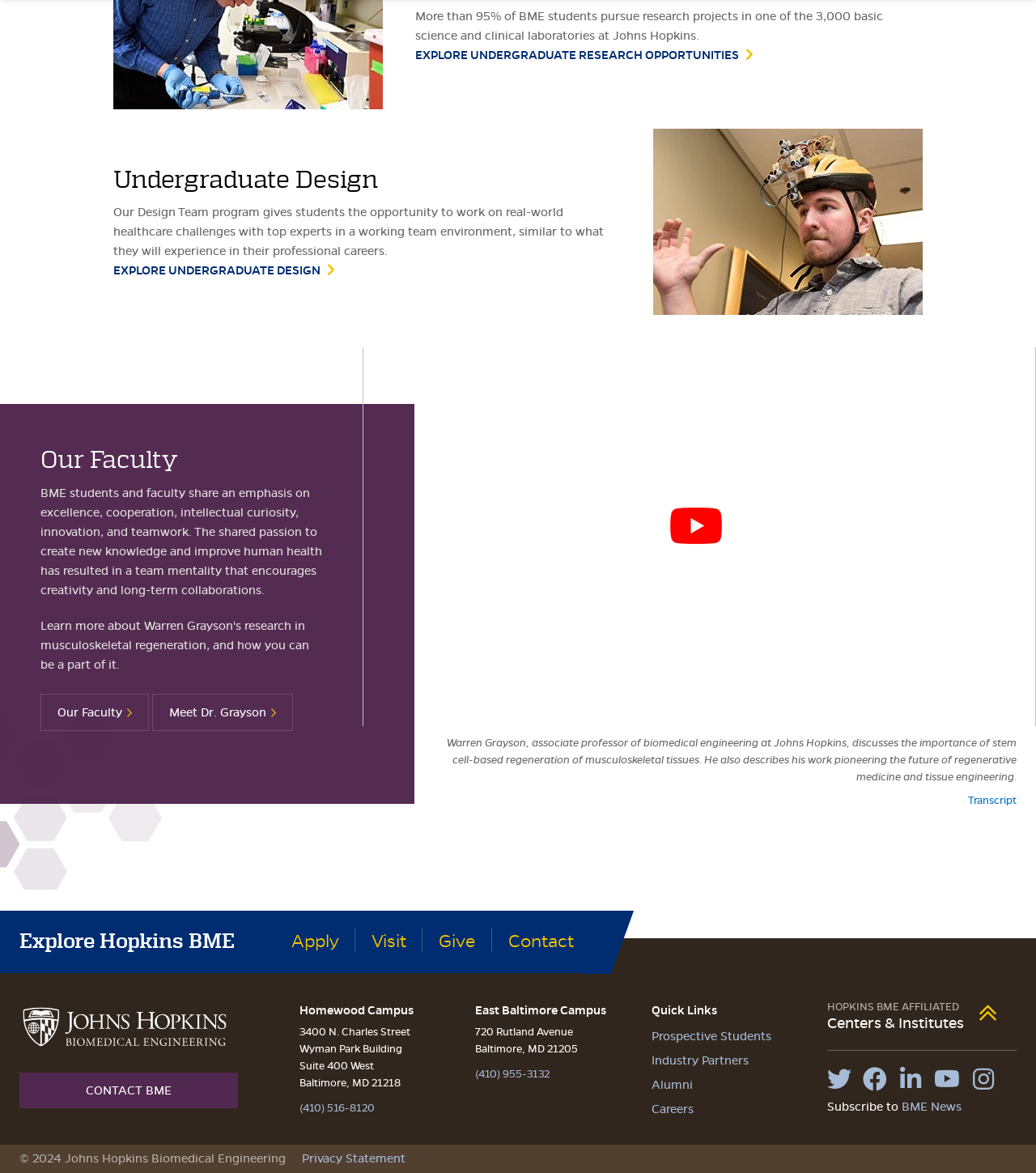Indicate the bounding box coordinates of the clickable region to achieve the following instruction: "Read the transcript."

[0.934, 0.676, 0.981, 0.689]